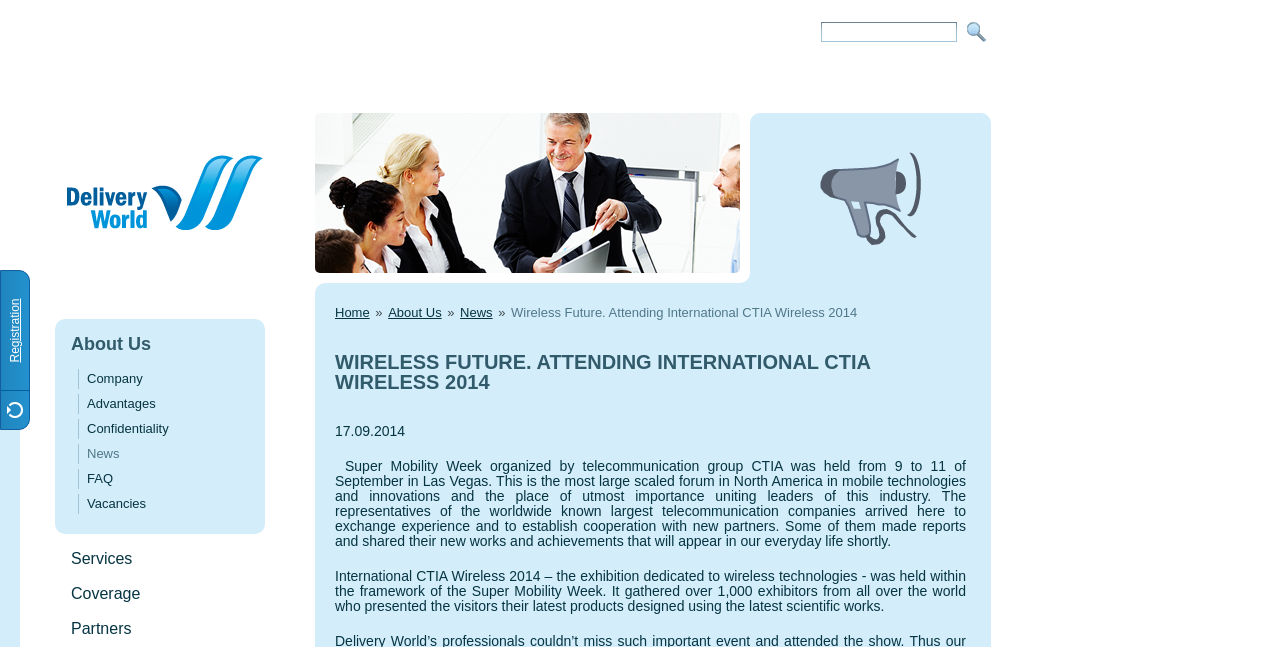Please specify the bounding box coordinates for the clickable region that will help you carry out the instruction: "Go to Home".

[0.262, 0.34, 0.289, 0.363]